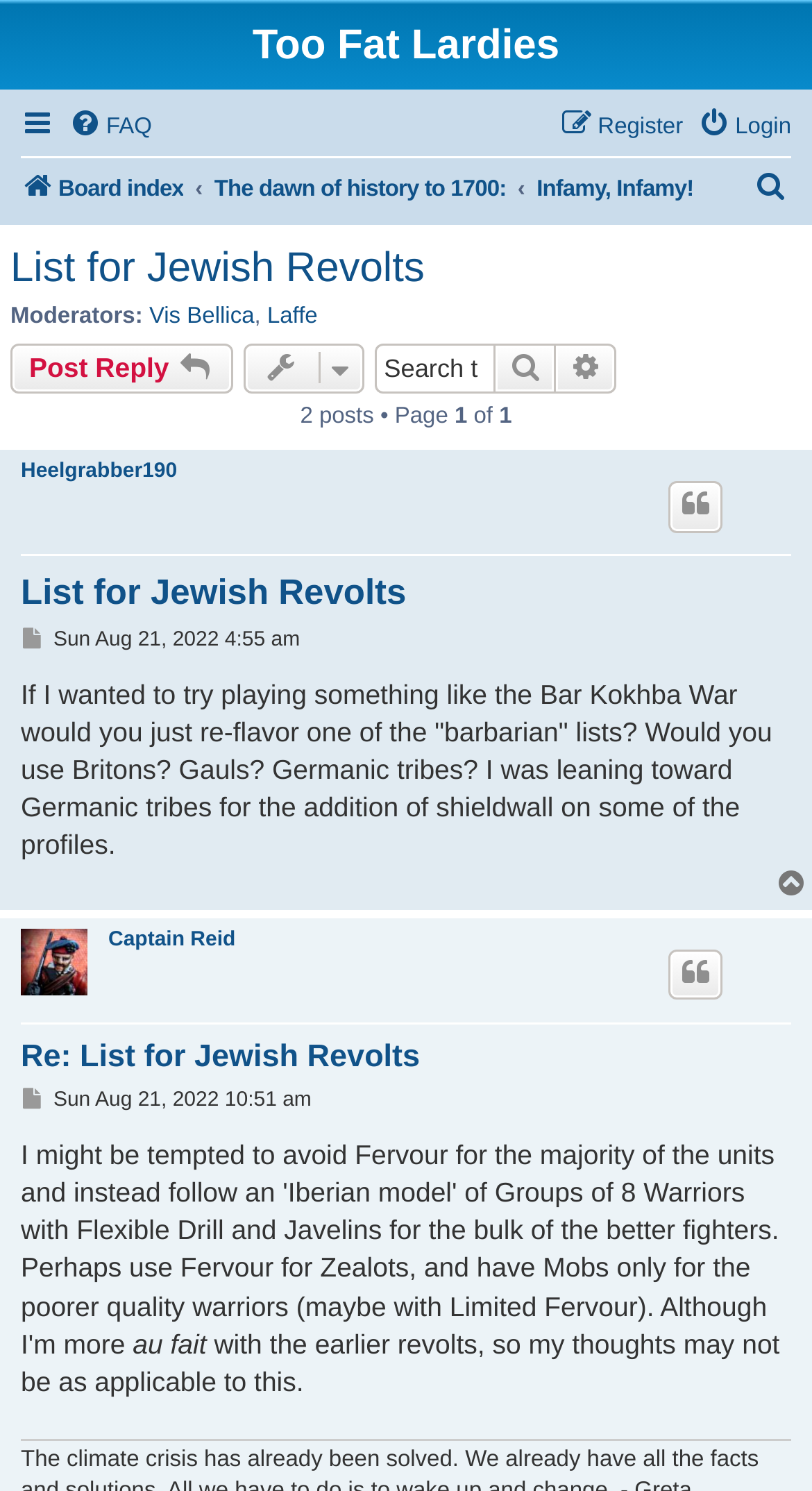Please find the bounding box coordinates in the format (top-left x, top-left y, bottom-right x, bottom-right y) for the given element description. Ensure the coordinates are floating point numbers between 0 and 1. Description: alt="User avatar"

[0.026, 0.622, 0.121, 0.667]